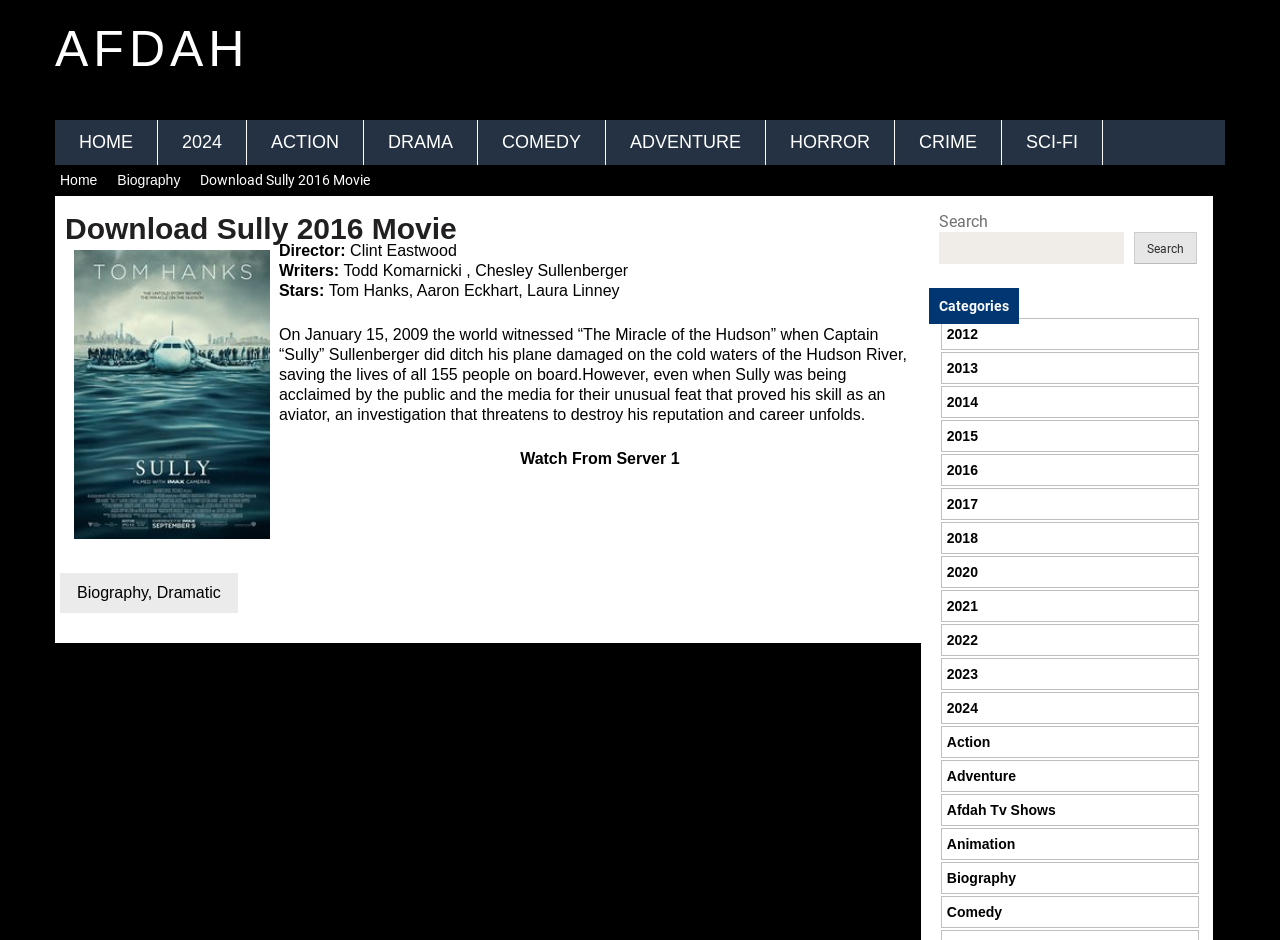Show me the bounding box coordinates of the clickable region to achieve the task as per the instruction: "Search for a movie".

[0.733, 0.225, 0.935, 0.281]